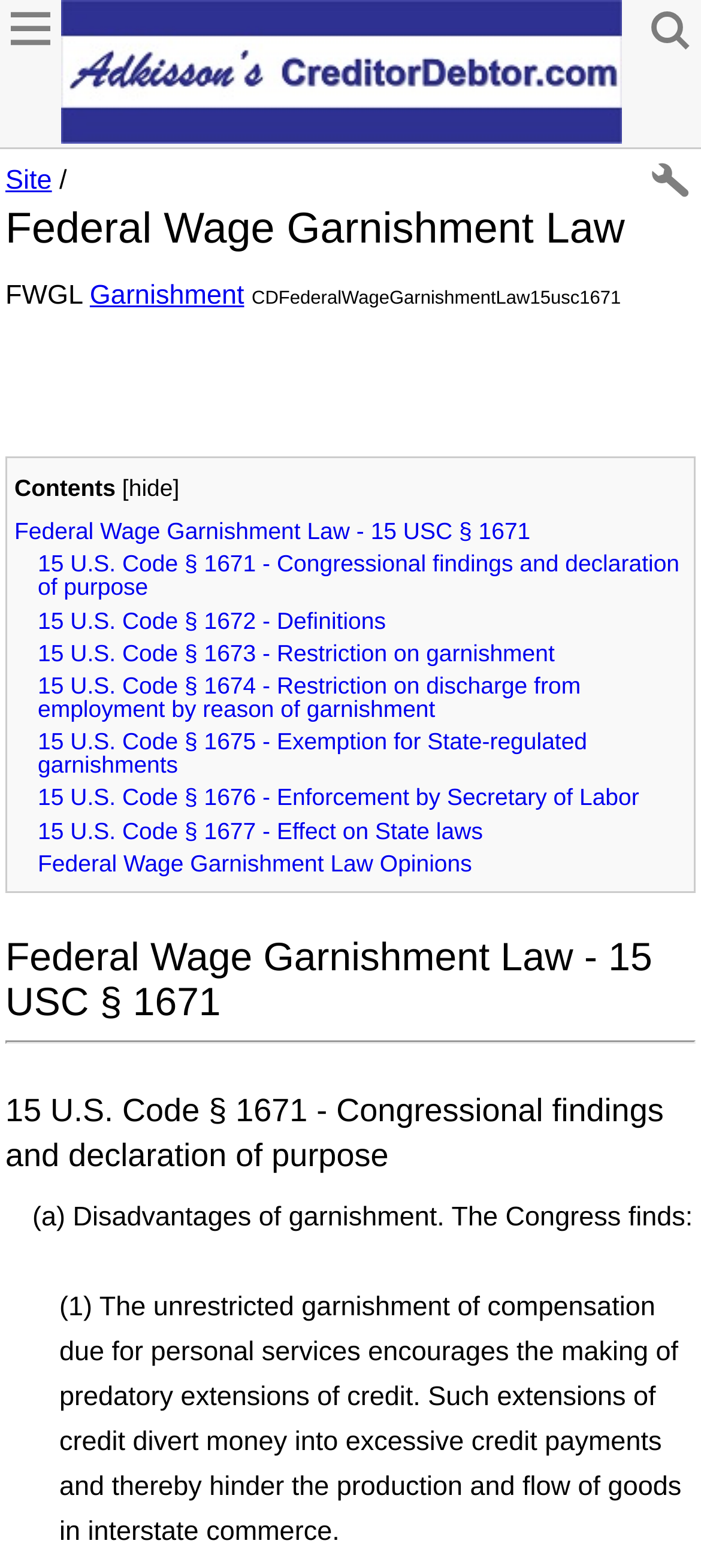What is the effect of unrestricted garnishment on interstate commerce?
Based on the screenshot, respond with a single word or phrase.

Hinders production and flow of goods